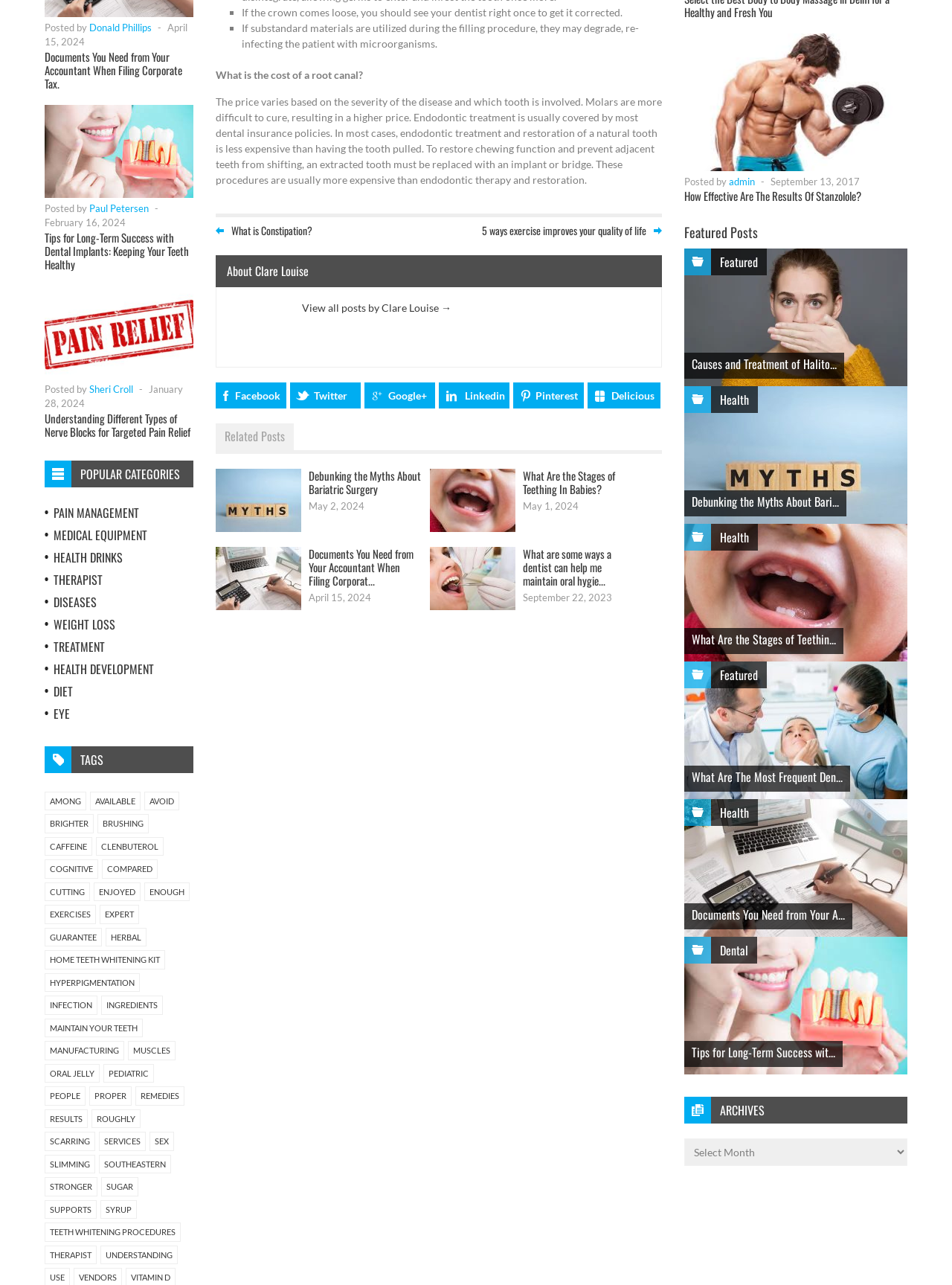Locate the bounding box coordinates of the area you need to click to fulfill this instruction: 'View all posts by Clare Louise'. The coordinates must be in the form of four float numbers ranging from 0 to 1: [left, top, right, bottom].

[0.317, 0.235, 0.474, 0.245]